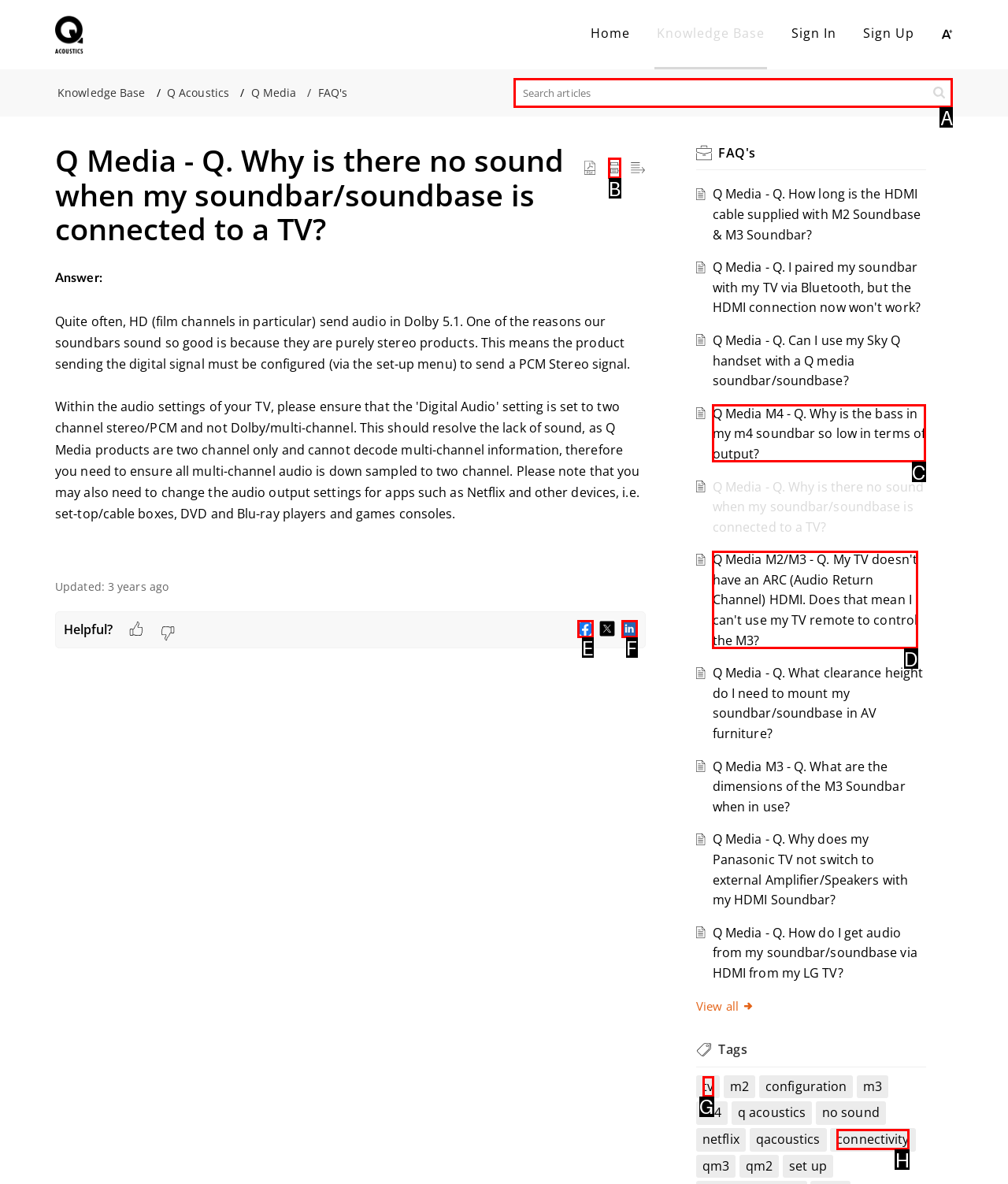Identify the correct UI element to click for this instruction: Search articles
Respond with the appropriate option's letter from the provided choices directly.

A